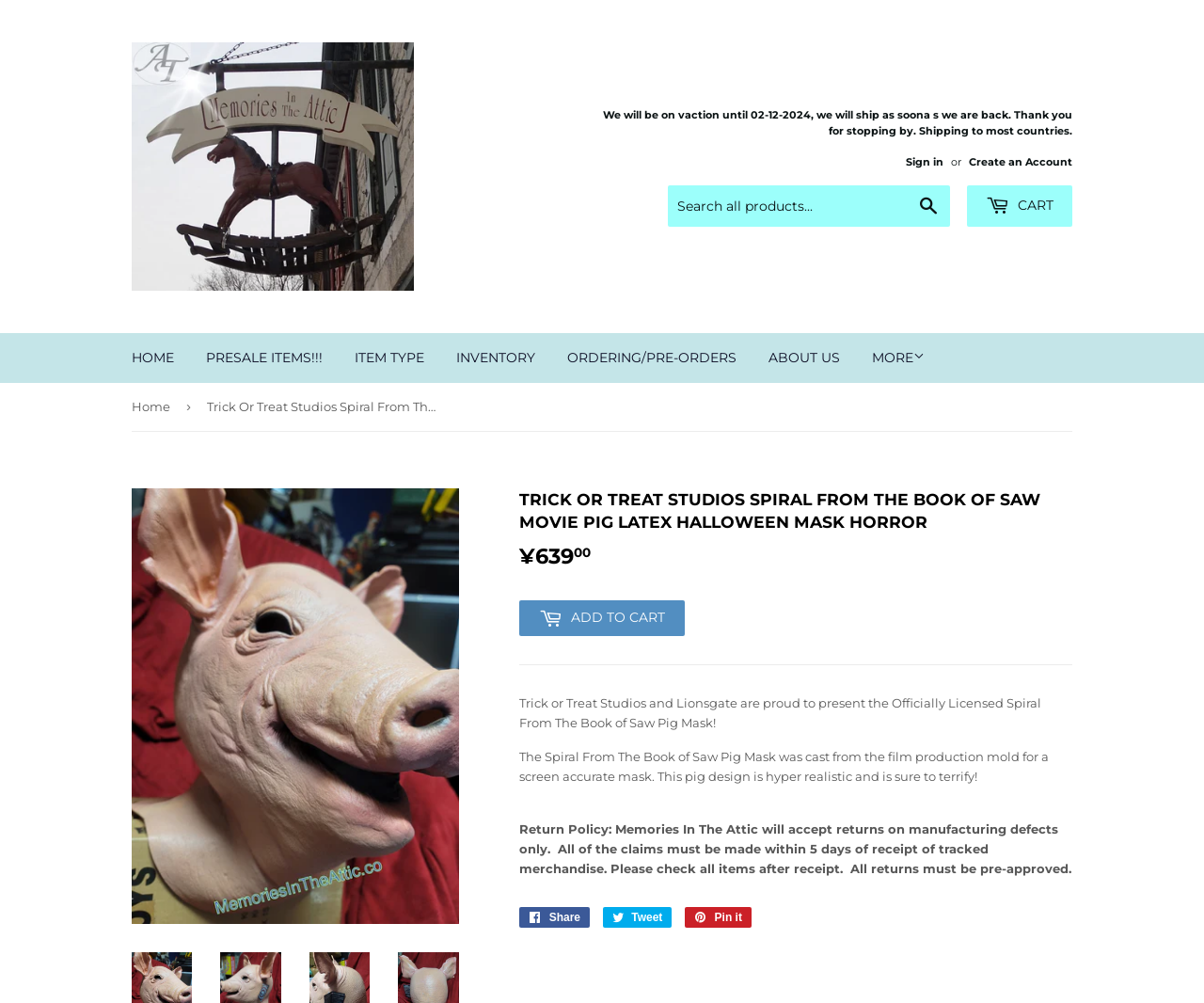Identify the bounding box coordinates of the region that should be clicked to execute the following instruction: "Add to cart".

[0.431, 0.599, 0.569, 0.634]